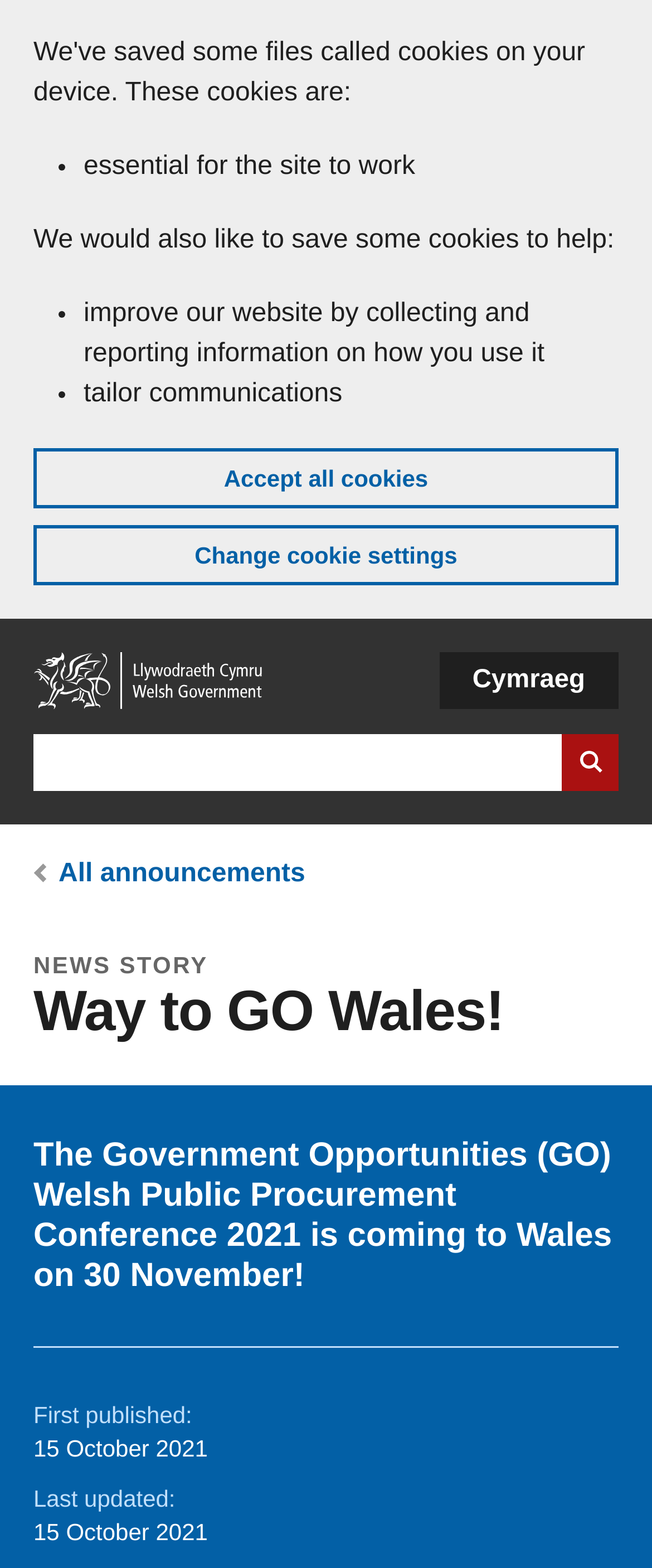Please determine the bounding box coordinates of the element to click on in order to accomplish the following task: "View all announcements". Ensure the coordinates are four float numbers ranging from 0 to 1, i.e., [left, top, right, bottom].

[0.09, 0.548, 0.468, 0.566]